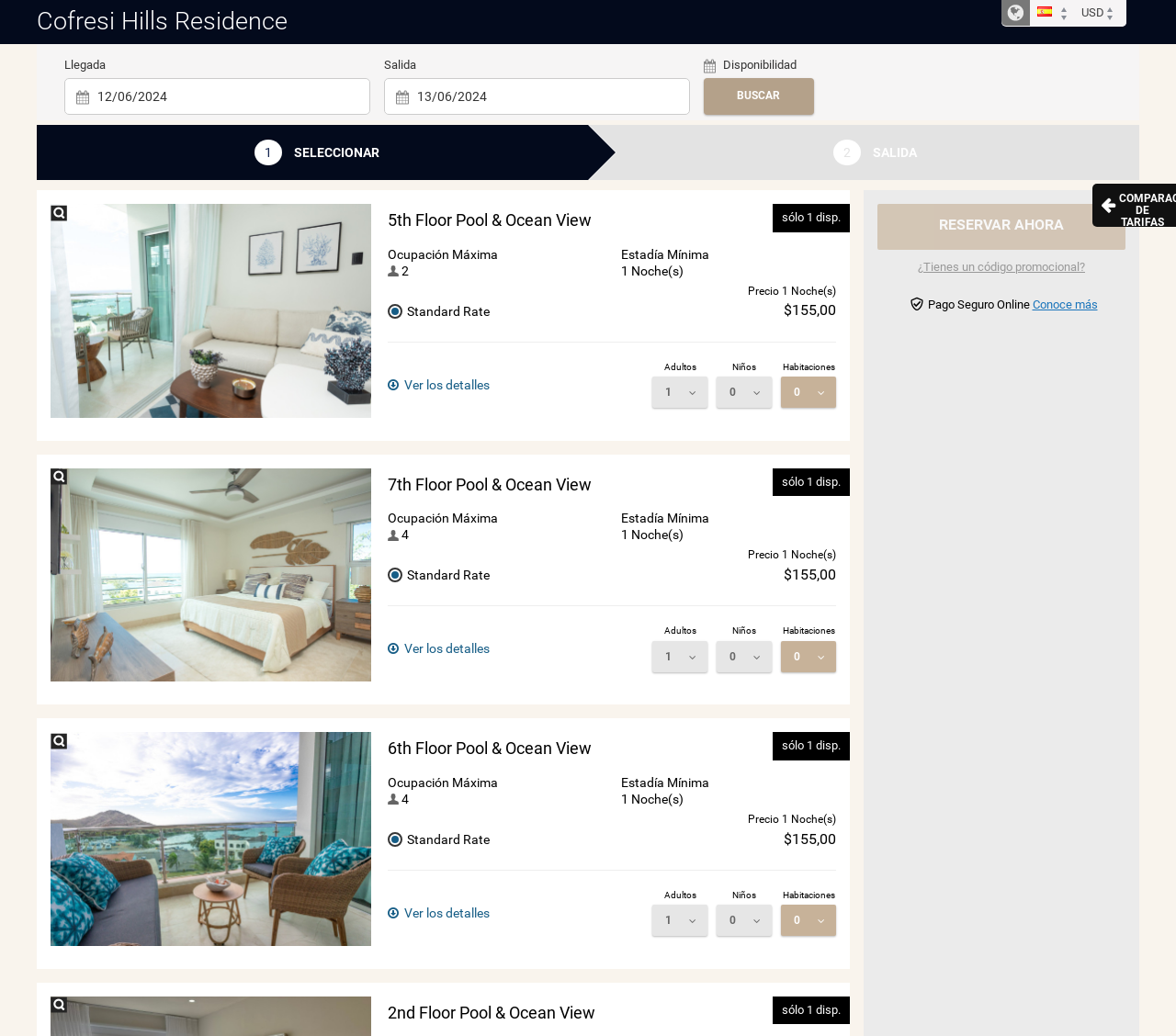Specify the bounding box coordinates of the element's area that should be clicked to execute the given instruction: "Select language". The coordinates should be four float numbers between 0 and 1, i.e., [left, top, right, bottom].

[0.876, 0.0, 0.919, 0.025]